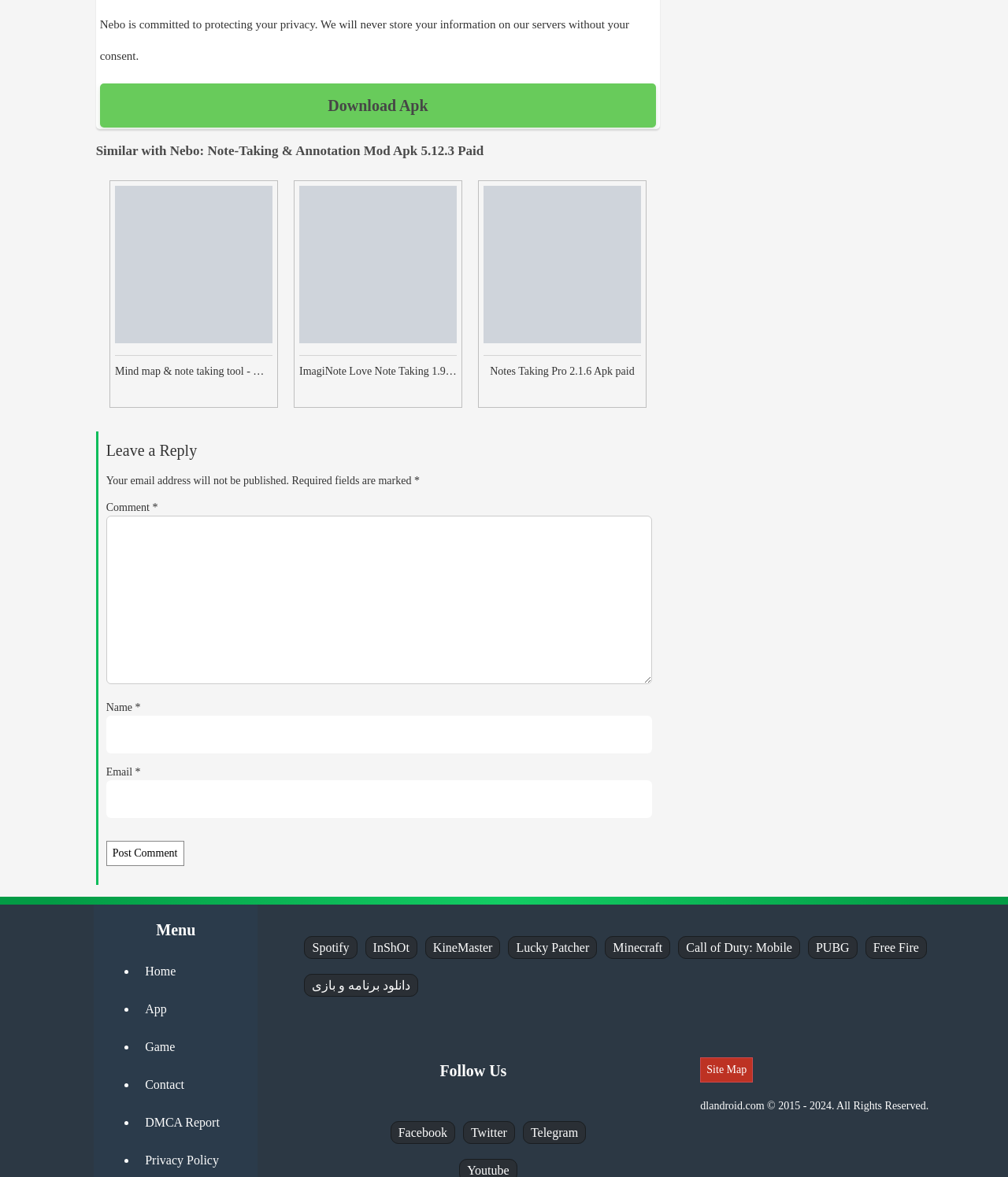Determine the bounding box coordinates of the section I need to click to execute the following instruction: "Visit MindMeister Apk Mod". Provide the coordinates as four float numbers between 0 and 1, i.e., [left, top, right, bottom].

[0.109, 0.153, 0.276, 0.347]